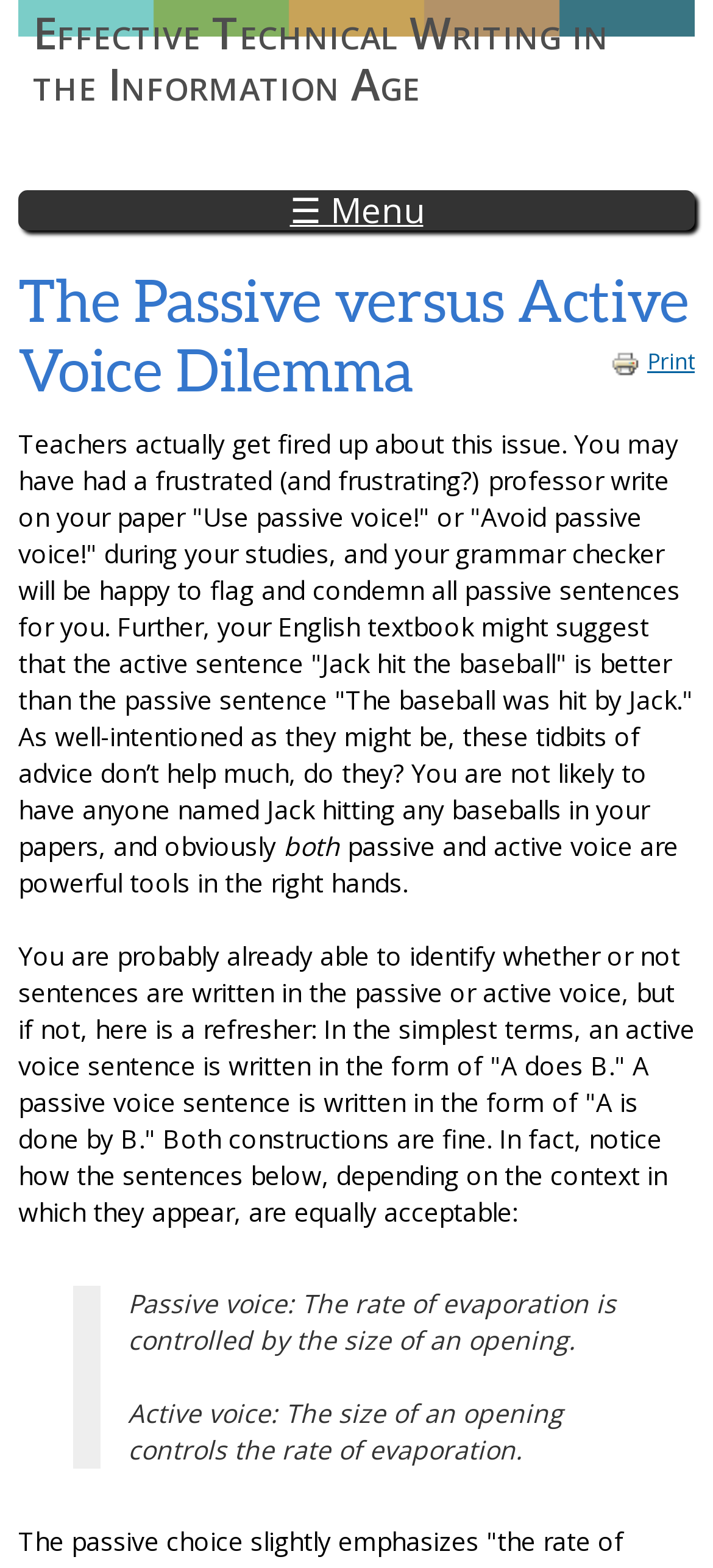Extract the bounding box coordinates for the HTML element that matches this description: "Skip to main content". The coordinates should be four float numbers between 0 and 1, i.e., [left, top, right, bottom].

[0.325, 0.0, 0.486, 0.005]